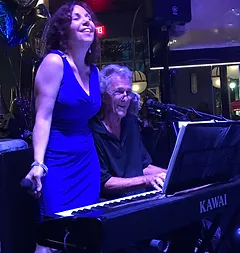Deliver an in-depth description of the image, highlighting major points.

At a vibrant book launch celebration, a joyful scene unfolds featuring Deborah, dressed elegantly in a stunning blue dress, joyfully singing alongside a talented pianist. The atmosphere is lively, filled with balloons and the chatter of attendees, creating a warm and festive vibe. The pianist, sporting a relaxed demeanor, plays the Kawai keyboard, reinforcing the celebratory spirit of the evening. This memorable moment captures Deborah's passion for music and her connection with the audience, making it a highlight of her book launch event on September 26, 2018, in Delray Beach, Florida.